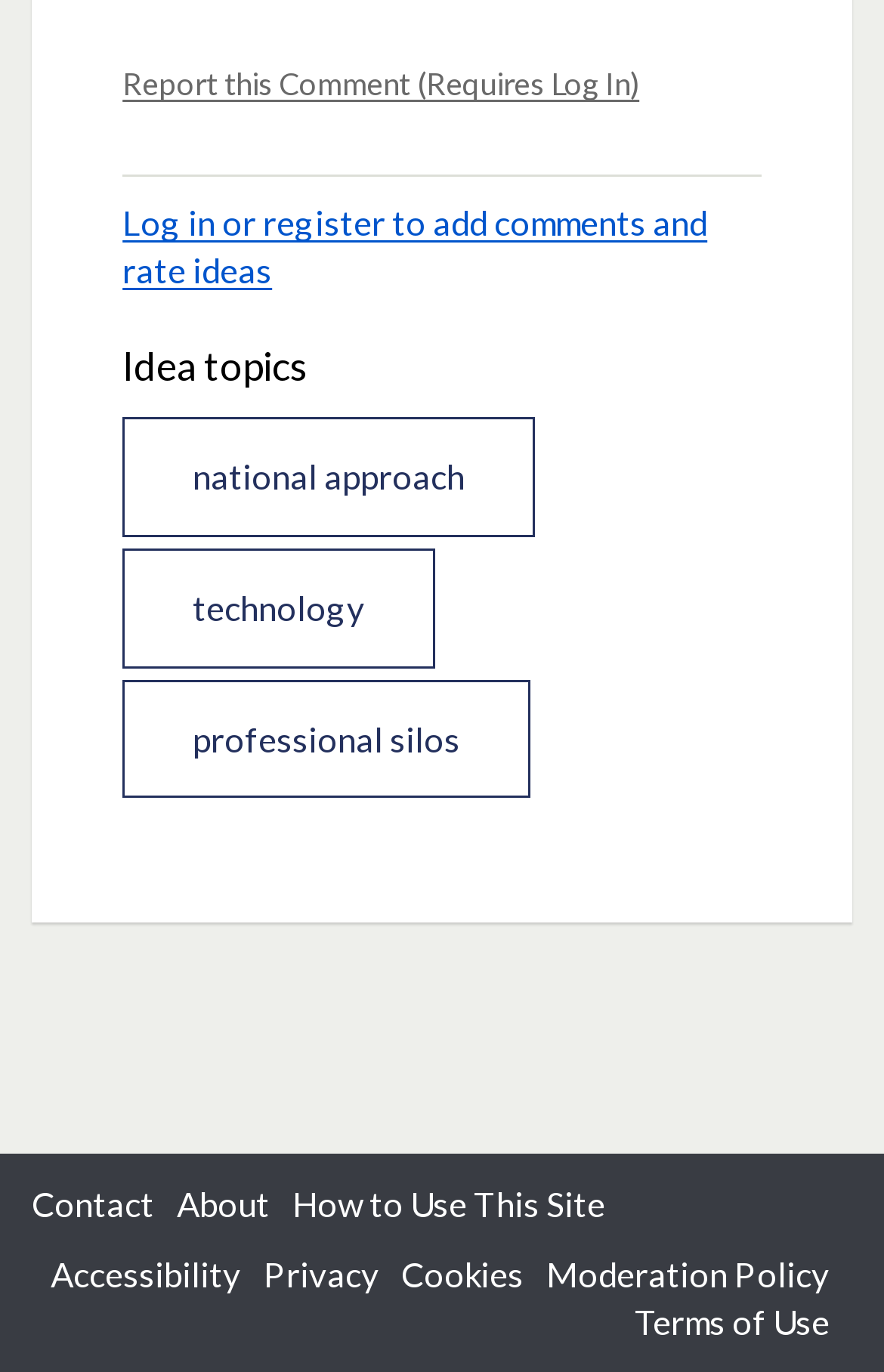Provide the bounding box coordinates of the section that needs to be clicked to accomplish the following instruction: "Log in to add comments and rate ideas."

[0.139, 0.148, 0.8, 0.211]